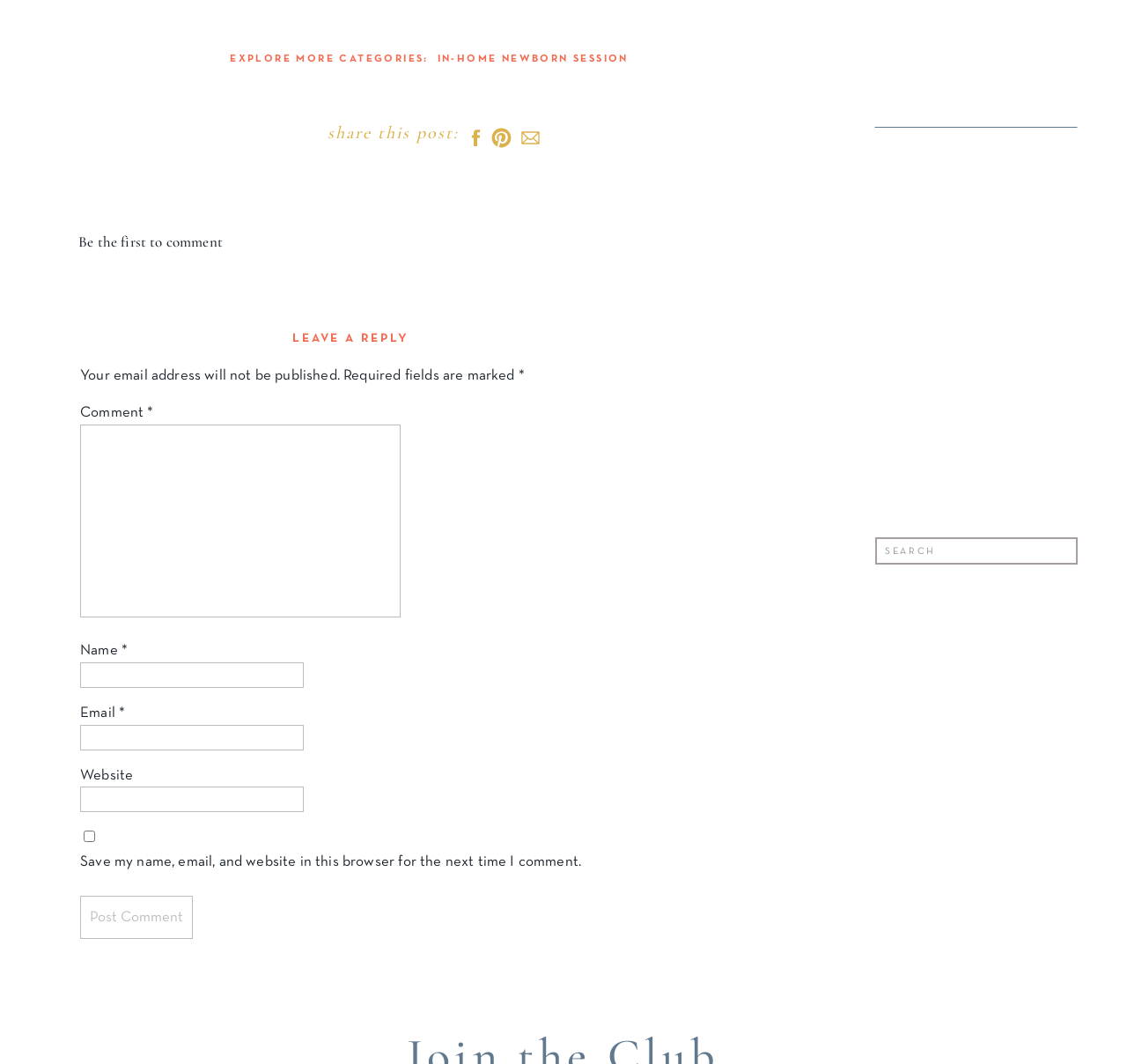Identify and provide the bounding box for the element described by: "parent_node: Comment * name="comment"".

[0.071, 0.399, 0.355, 0.58]